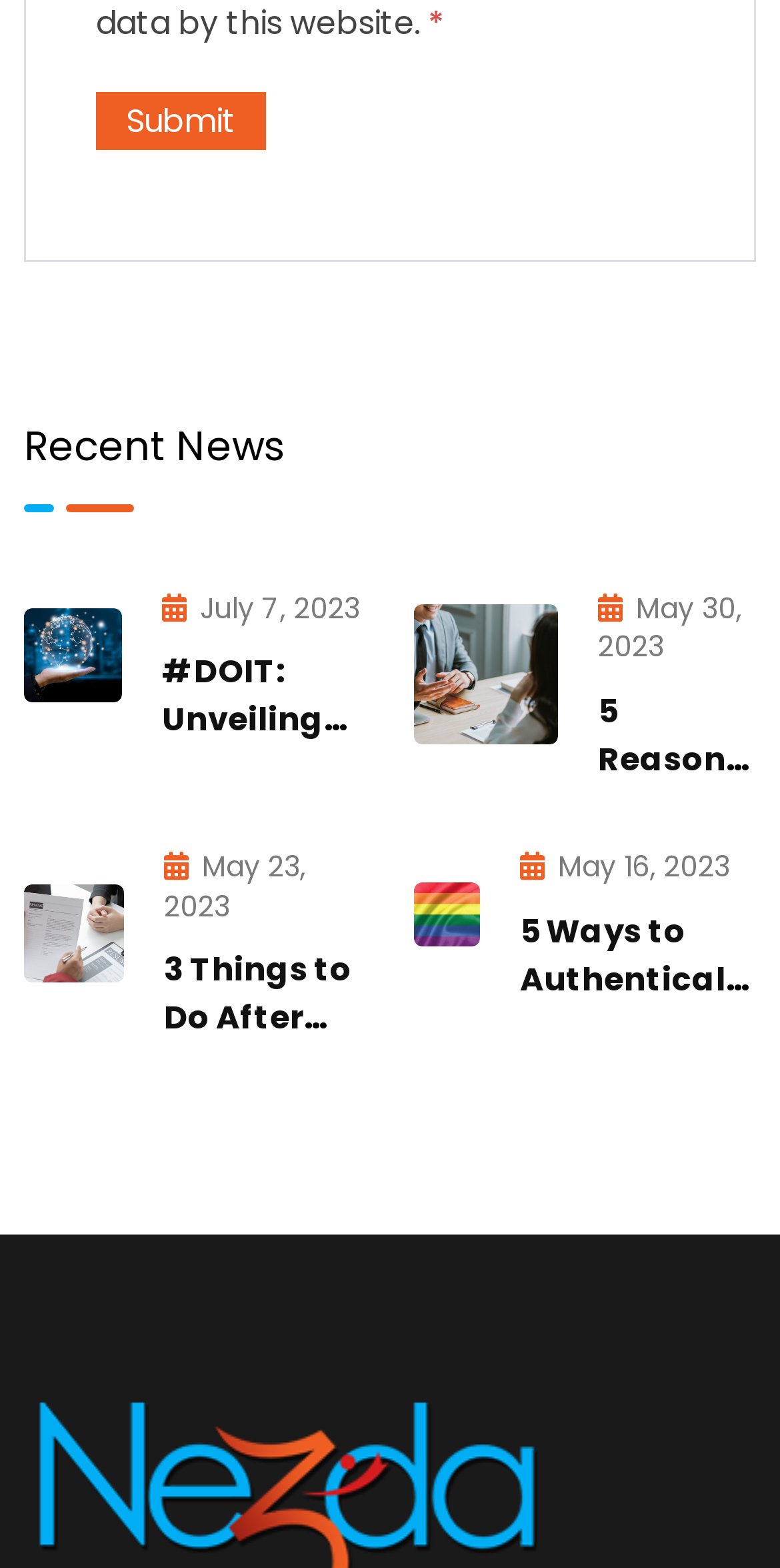What is the title of the first news article?
Provide a detailed and extensive answer to the question.

I determined the title of the first news article by looking at the heading element with the text 'Landscape of Technology Careers' which is located at the top of the webpage, indicating it is the first news article.